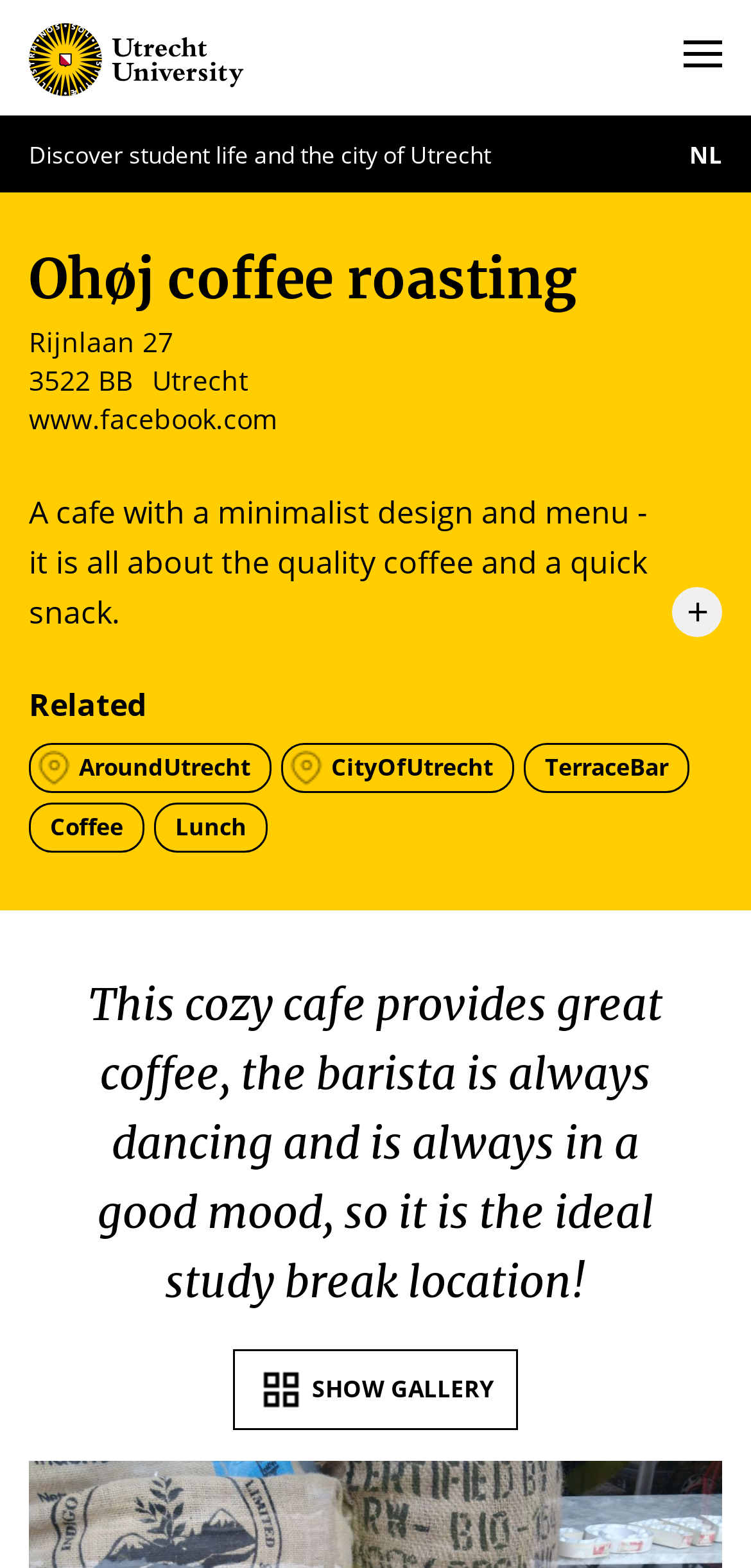Could you highlight the region that needs to be clicked to execute the instruction: "Click the link to discover student life and the city of Utrecht"?

[0.038, 0.025, 0.397, 0.052]